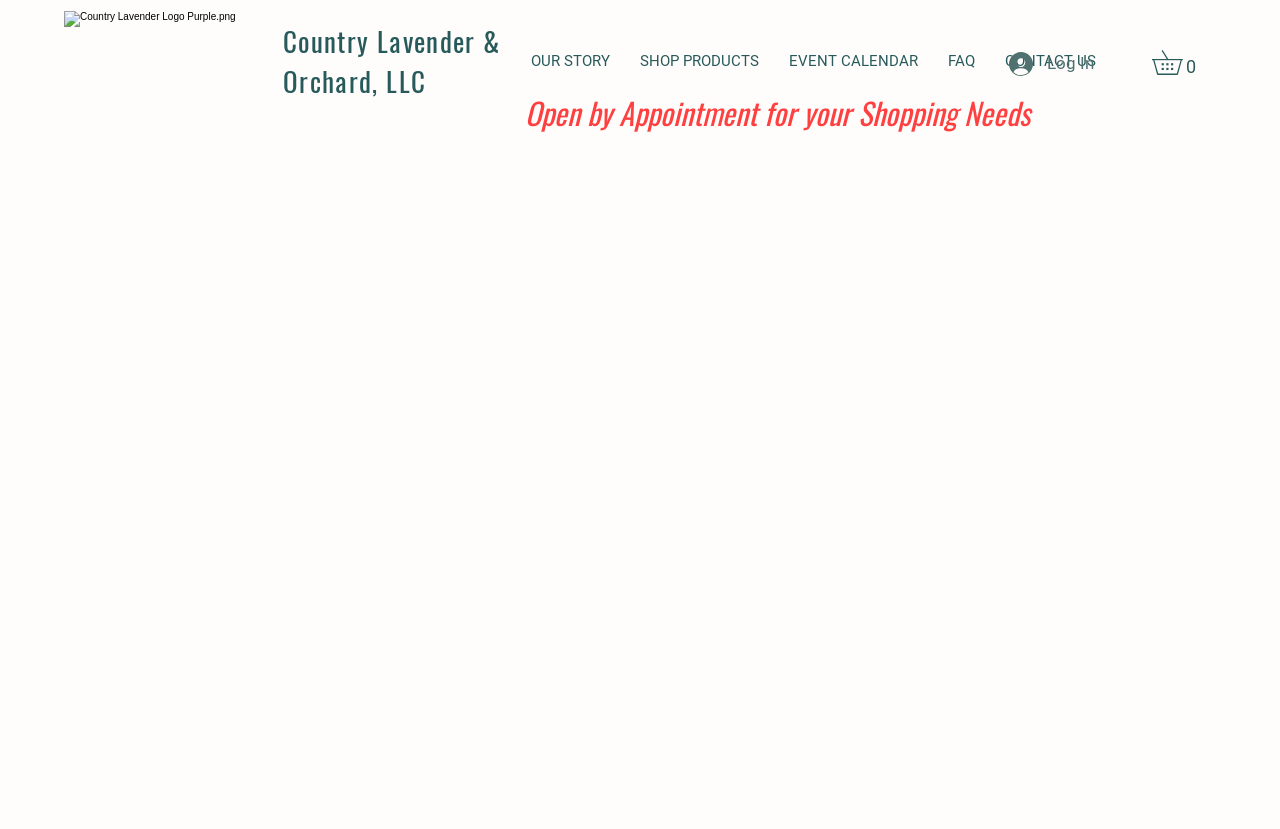Find and indicate the bounding box coordinates of the region you should select to follow the given instruction: "Explore SHOP PRODUCTS".

[0.488, 0.048, 0.604, 0.1]